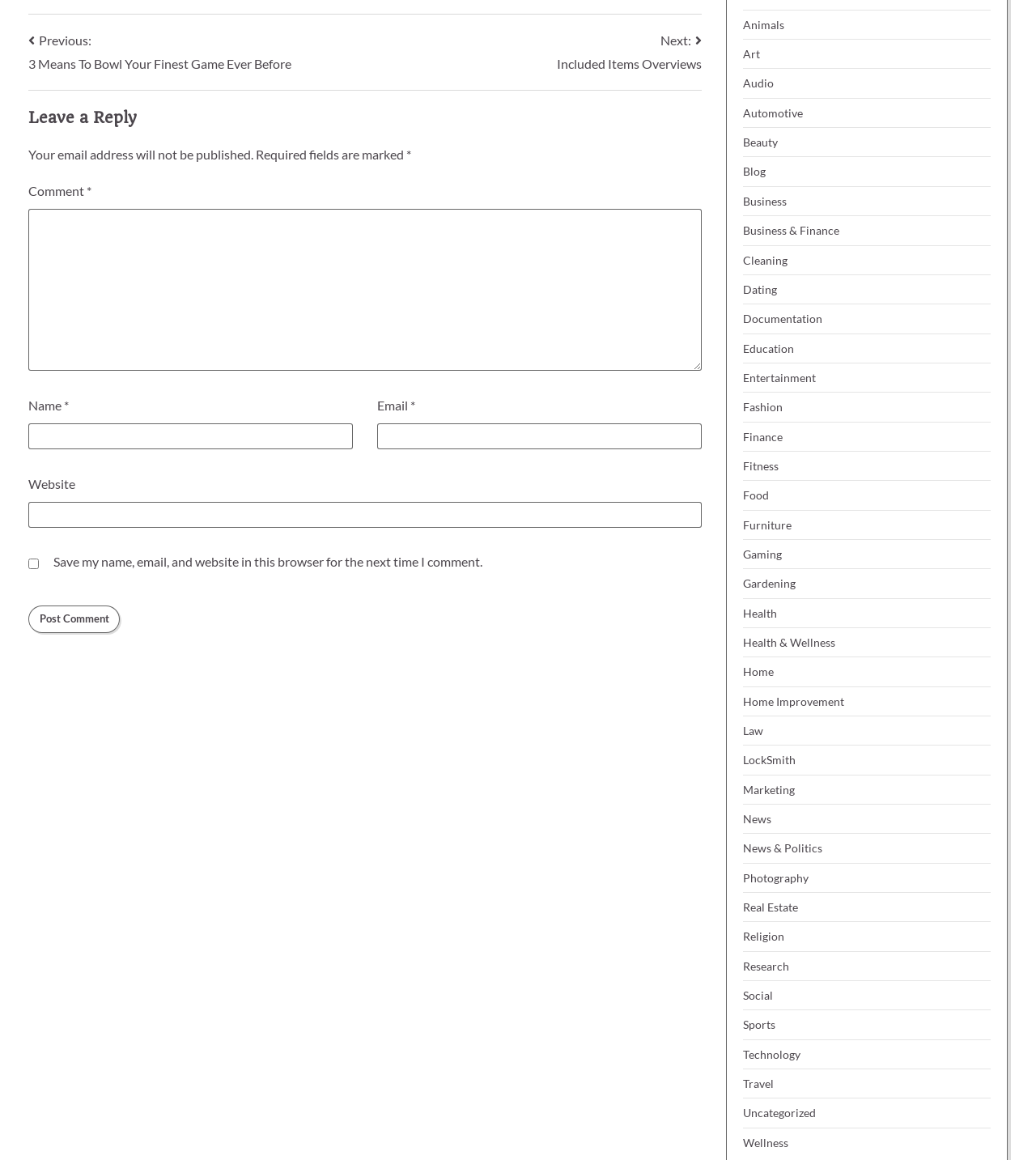Examine the image and give a thorough answer to the following question:
What is the label of the first textbox in the comment form?

The first textbox in the comment form has a label 'Comment' which is indicated by the StaticText element 'Comment' with bounding box coordinates [0.027, 0.158, 0.084, 0.171]. This label is associated with the textbox element 'Comment *' with bounding box coordinates [0.027, 0.18, 0.677, 0.32].